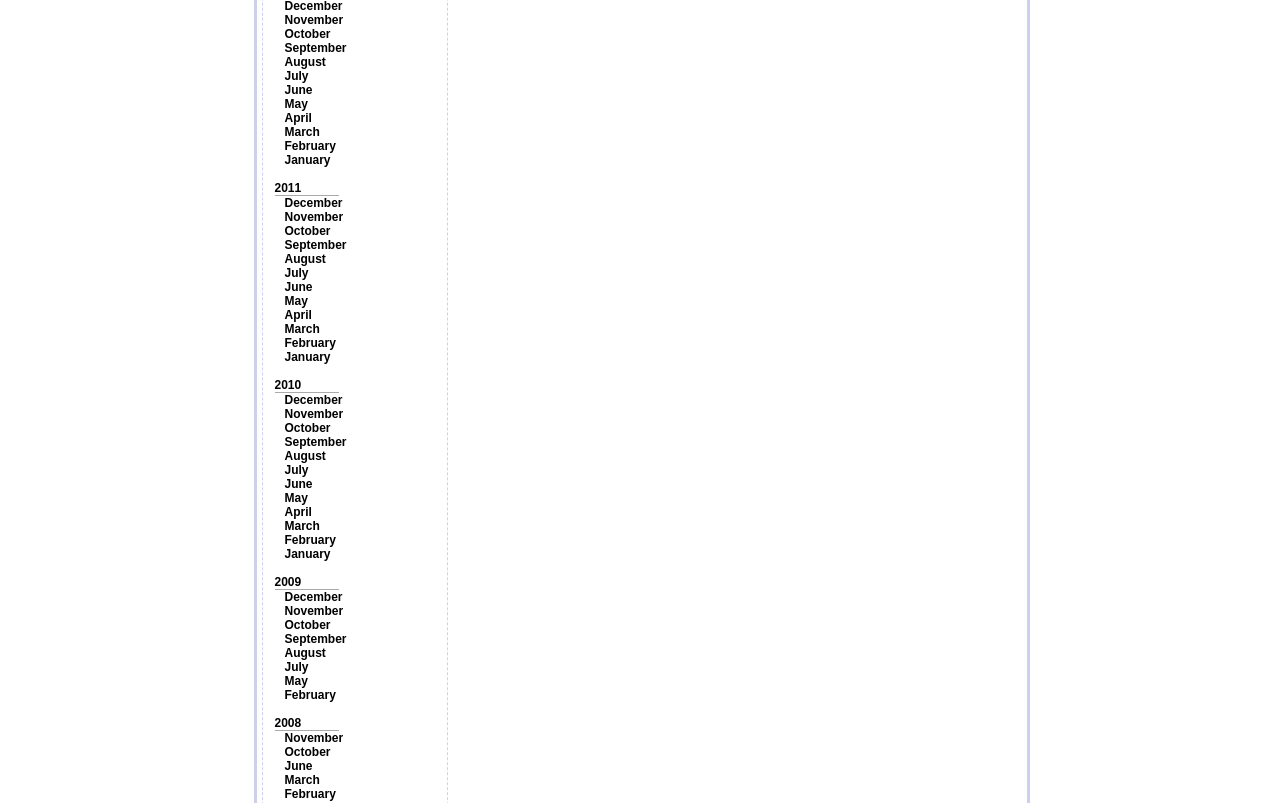Determine the bounding box coordinates of the section I need to click to execute the following instruction: "View Facebook page". Provide the coordinates as four float numbers between 0 and 1, i.e., [left, top, right, bottom].

None